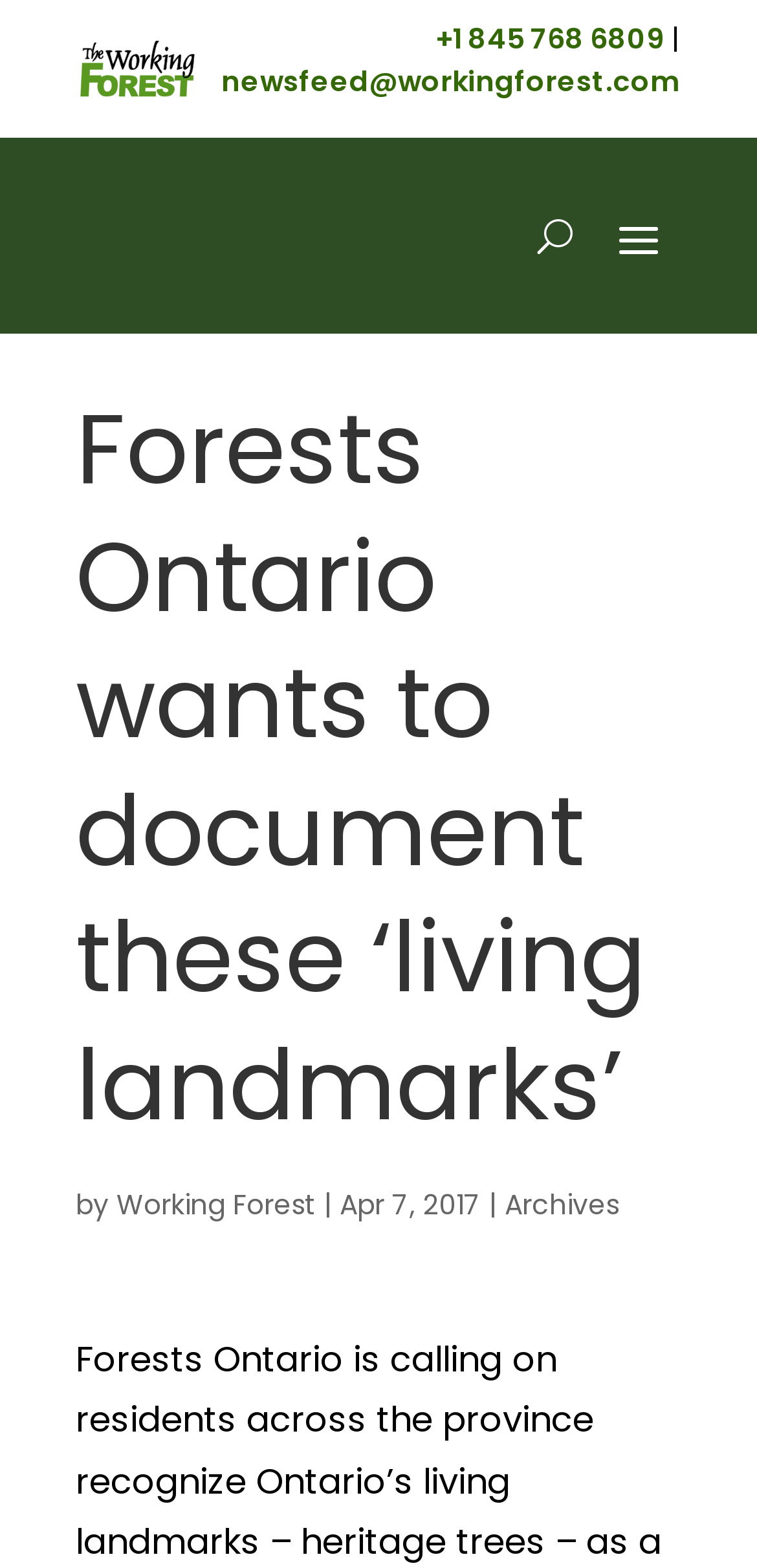What is the category of the article?
Give a one-word or short-phrase answer derived from the screenshot.

Archives